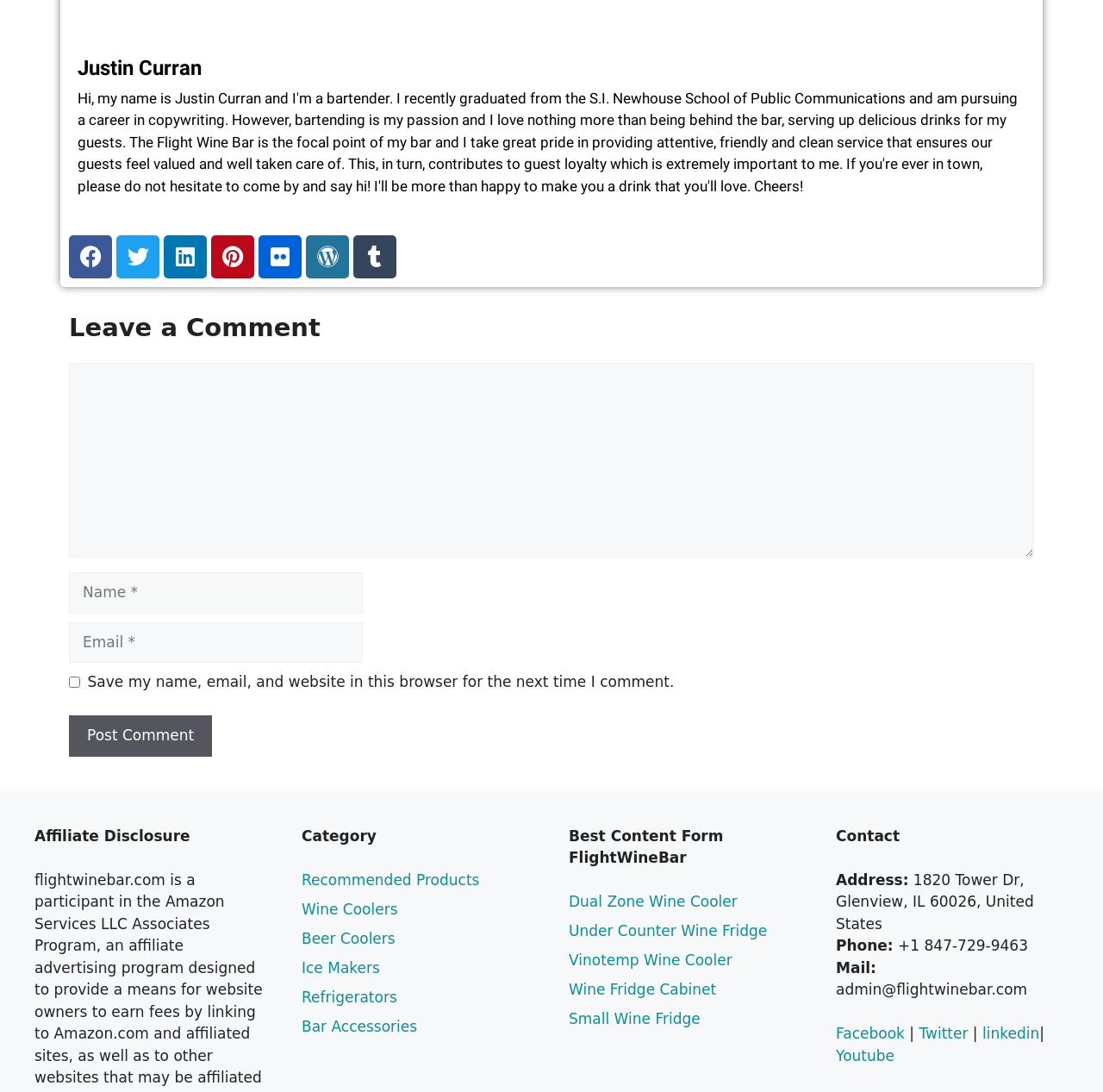Provide the bounding box coordinates of the HTML element described as: "Wine Coolers". The bounding box coordinates should be four float numbers between 0 and 1, i.e., [left, top, right, bottom].

[0.273, 0.824, 0.361, 0.84]